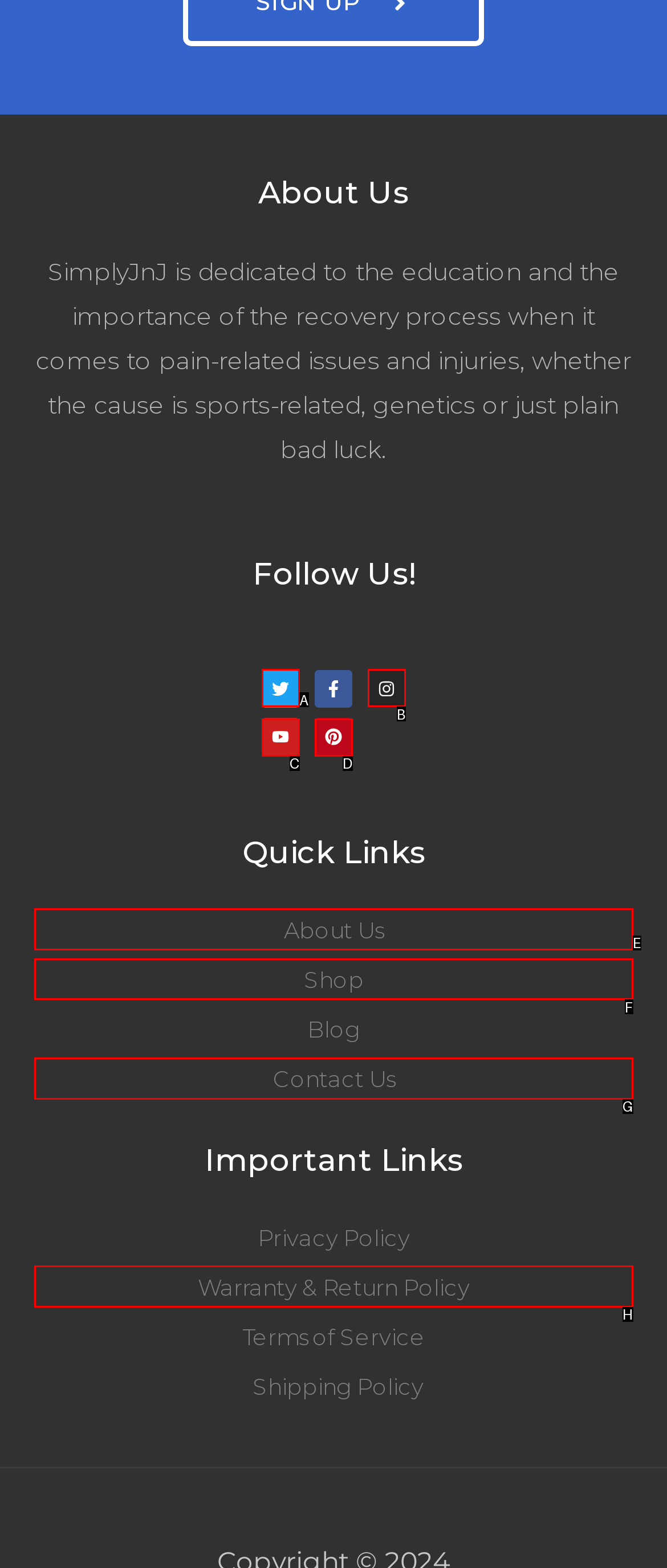Which lettered option matches the following description: Warranty & Return Policy
Provide the letter of the matching option directly.

H